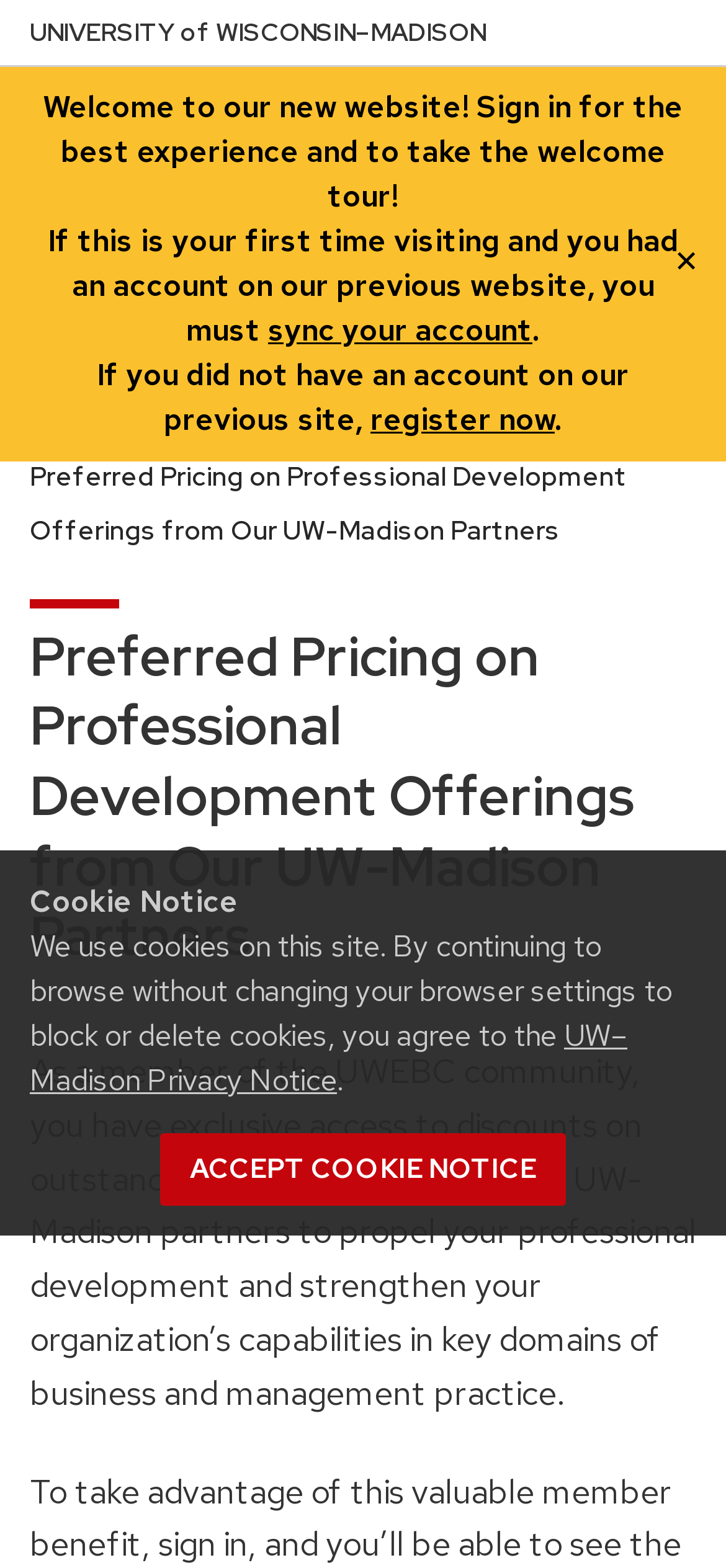Identify the title of the webpage and provide its text content.

Preferred Pricing on Professional Development Offerings from Our UW-Madison Partners